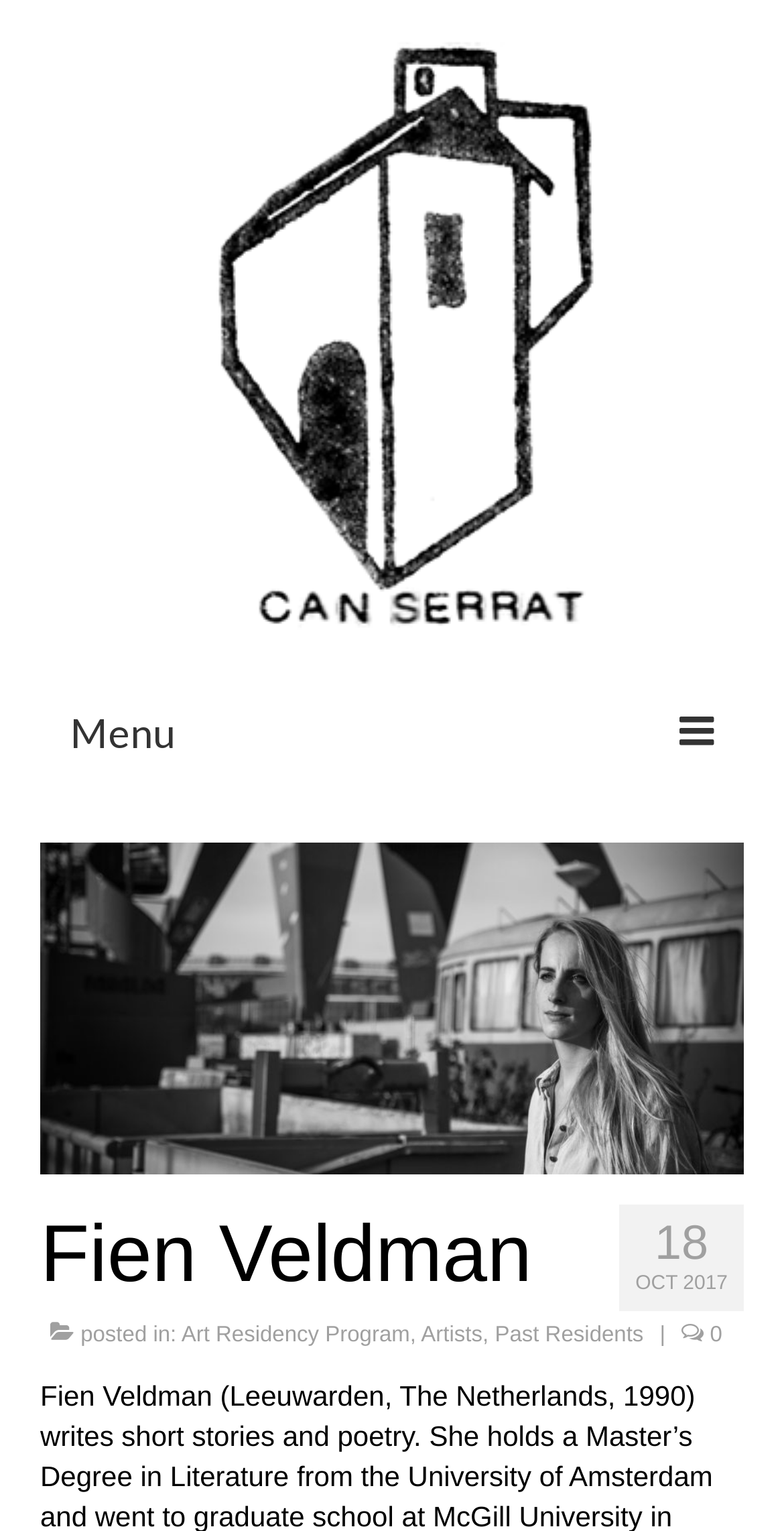Determine the bounding box coordinates for the area that needs to be clicked to fulfill this task: "Open the menu". The coordinates must be given as four float numbers between 0 and 1, i.e., [left, top, right, bottom].

[0.051, 0.445, 0.949, 0.511]